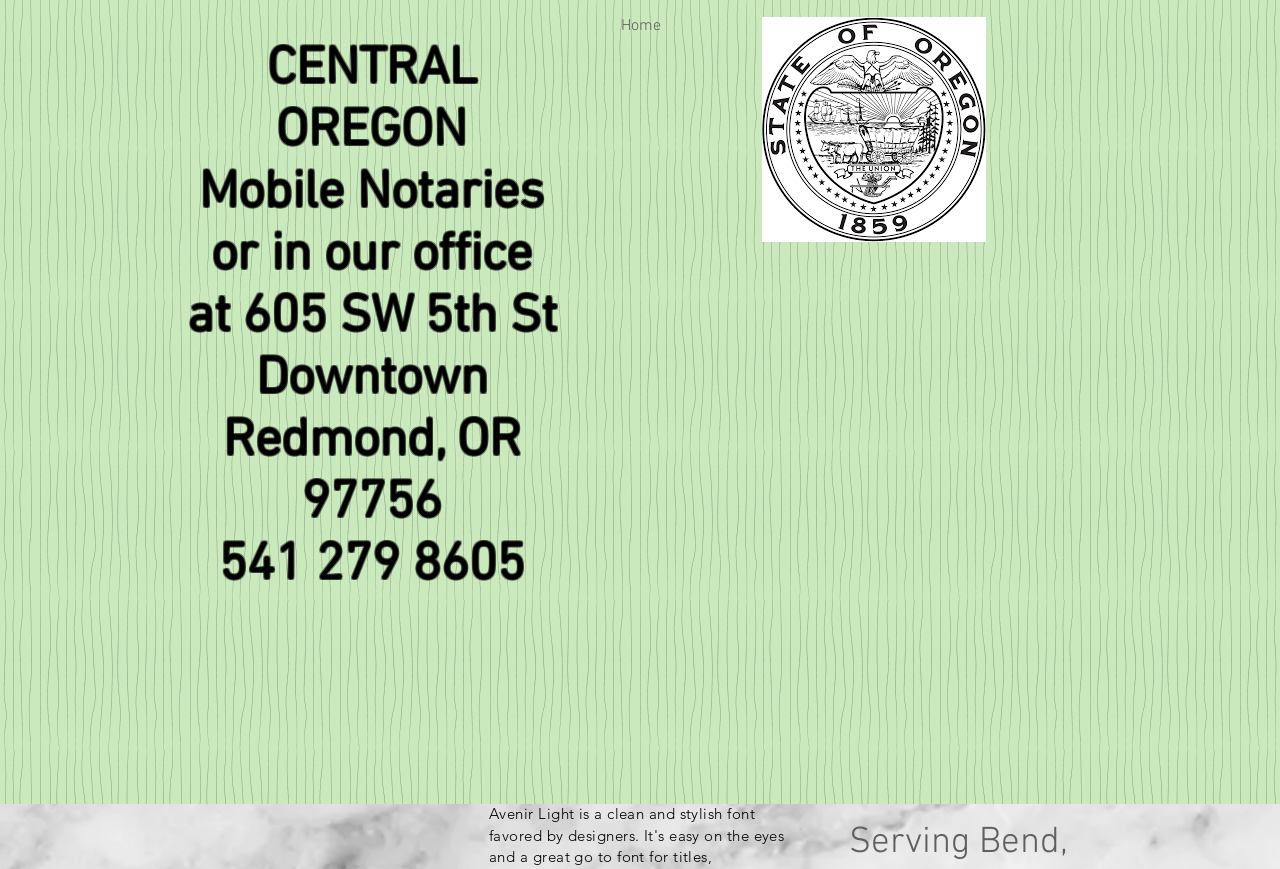Answer briefly with one word or phrase:
What is the name of the notary service?

Redmond/Bend Notary Public